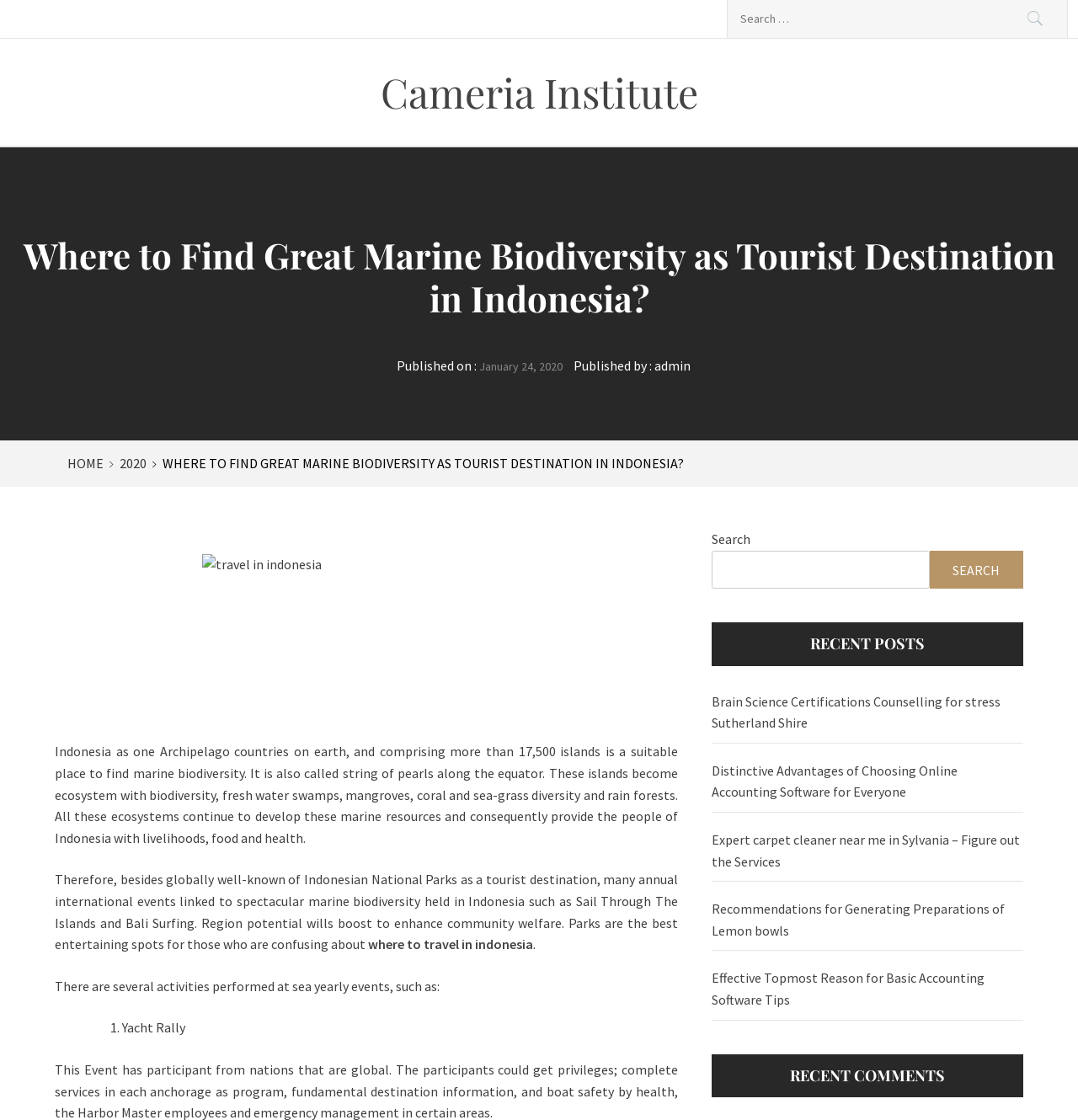Given the description "parent_node: Search for: value="Search"", provide the bounding box coordinates of the corresponding UI element.

[0.931, 0.0, 0.99, 0.034]